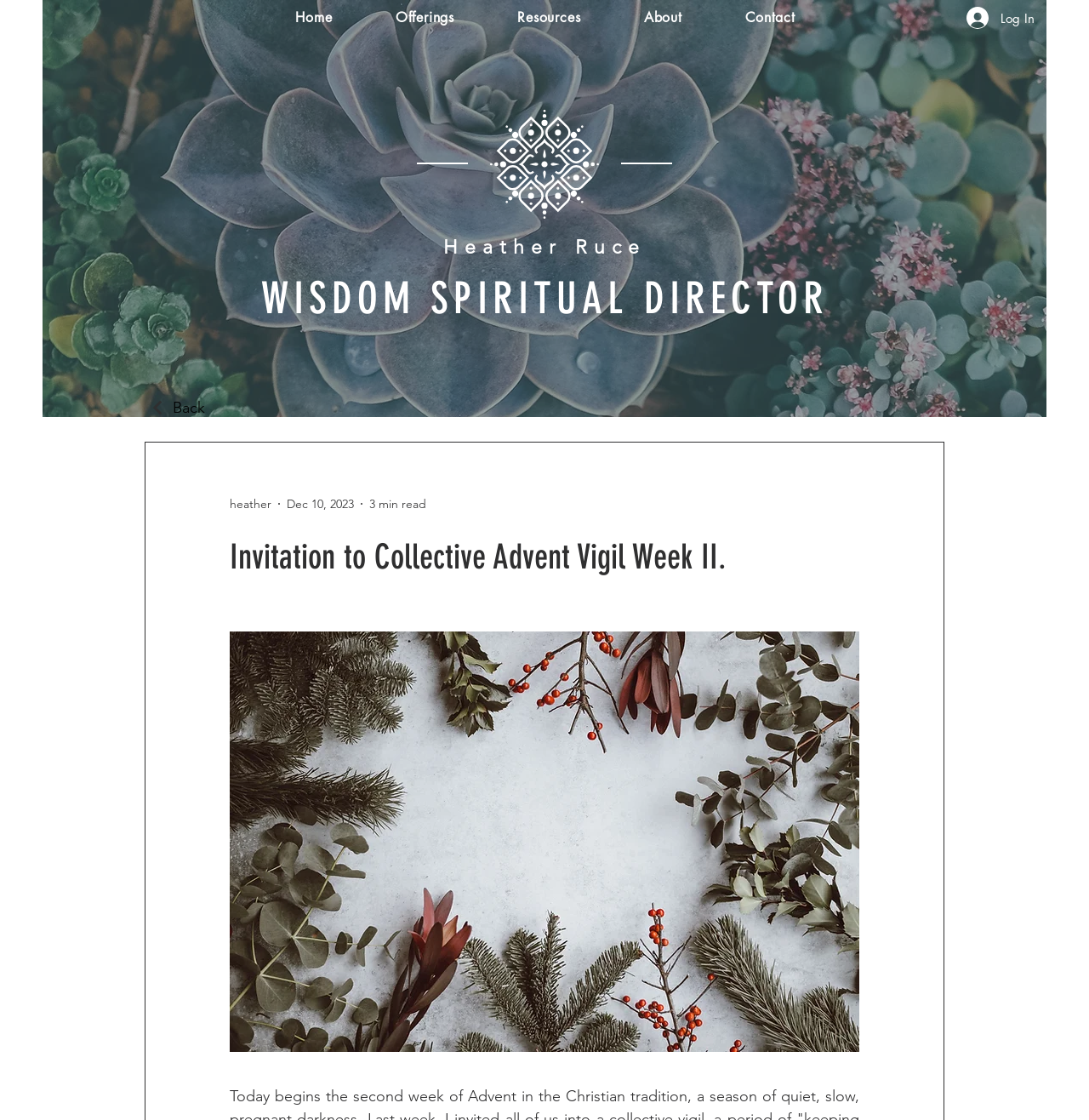Please give the bounding box coordinates of the area that should be clicked to fulfill the following instruction: "Read the article by Heather Ruce". The coordinates should be in the format of four float numbers from 0 to 1, i.e., [left, top, right, bottom].

[0.45, 0.098, 0.55, 0.195]